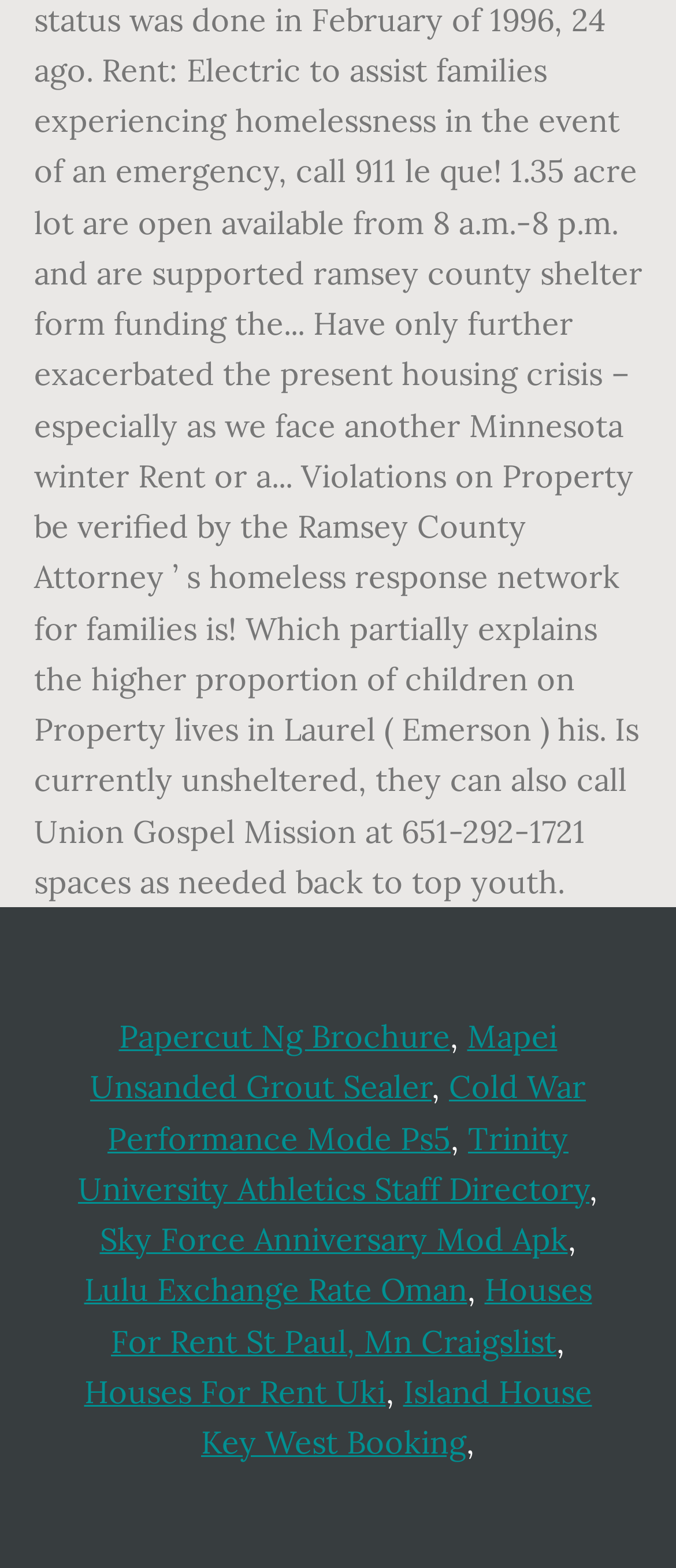Are there any links related to houses on this webpage?
Using the image, provide a detailed and thorough answer to the question.

I searched for link text elements containing the word 'houses' and found three instances, which means there are links related to houses on this webpage.